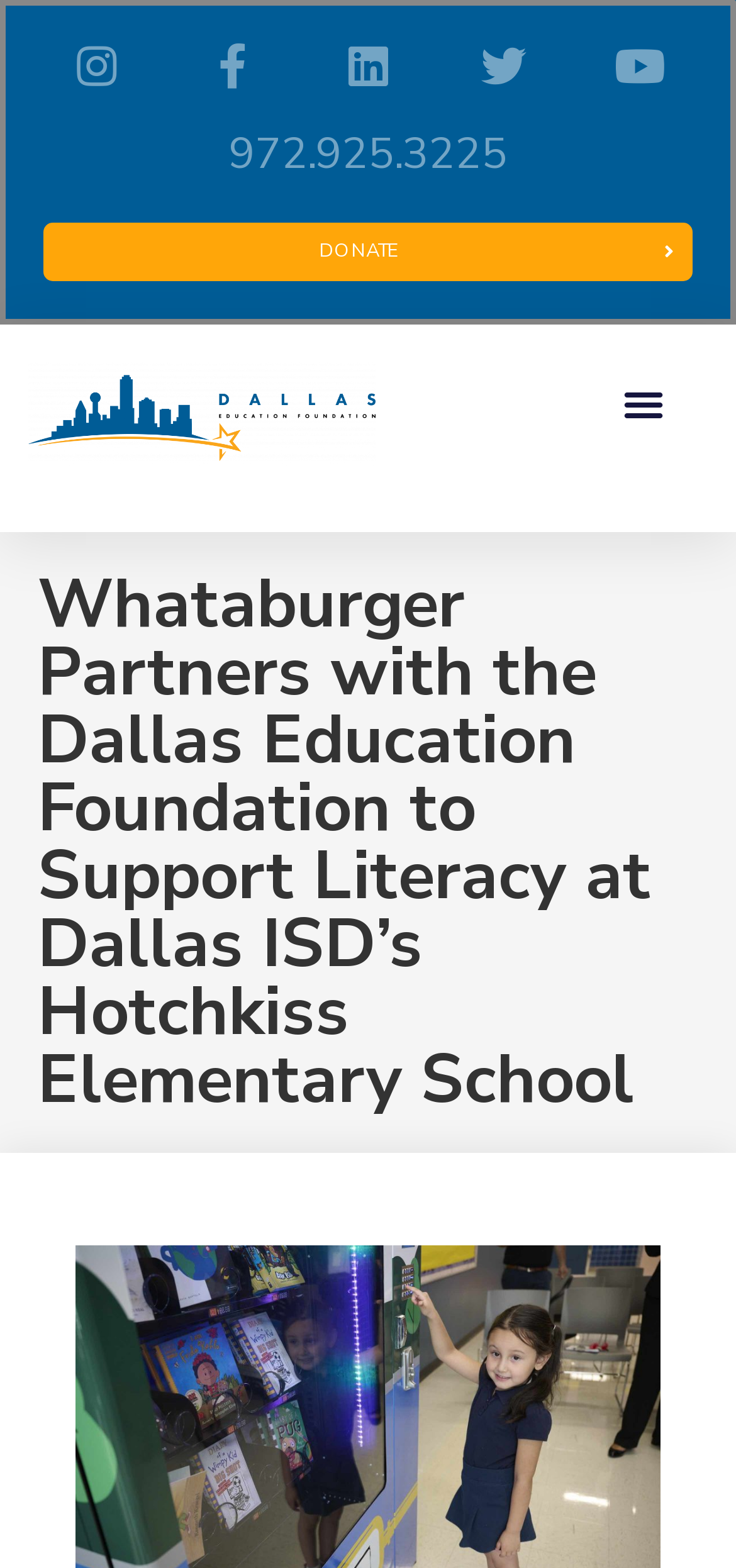Please find the main title text of this webpage.

Whataburger Partners with the Dallas Education Foundation to Support Literacy at Dallas ISD’s Hotchkiss Elementary School